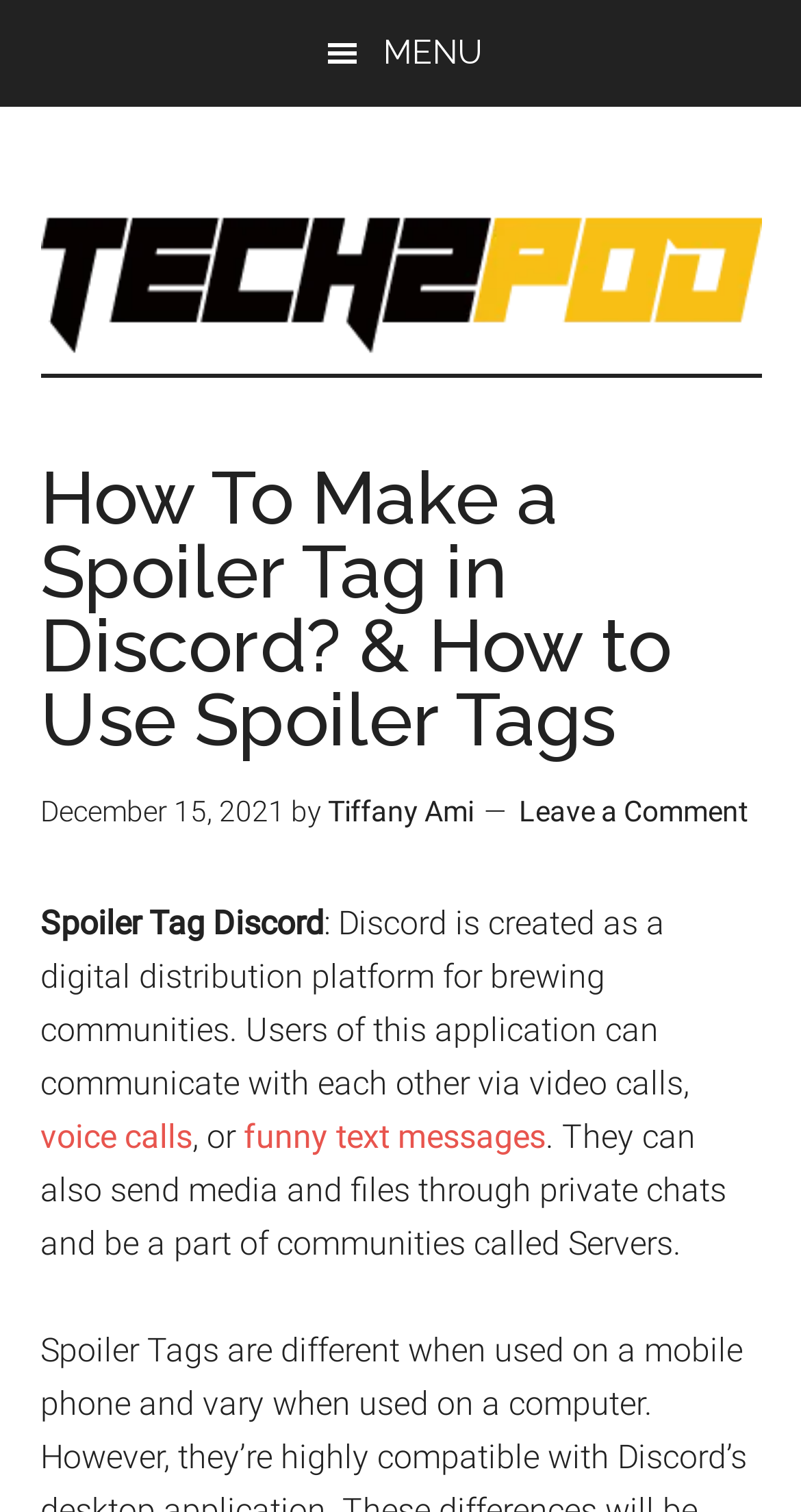What can users do in private chats on Discord?
Using the visual information, reply with a single word or short phrase.

Send media and files